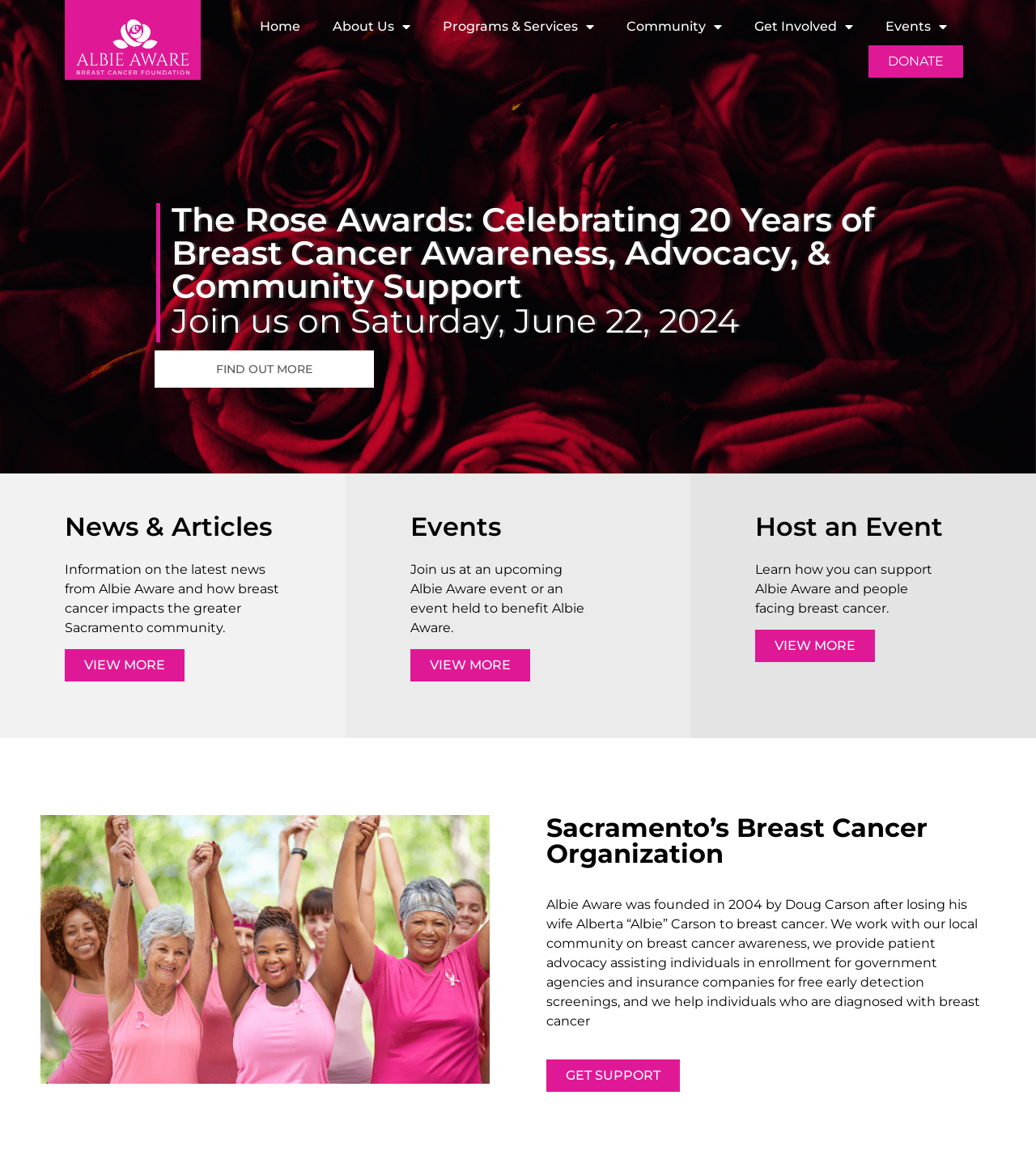Find the bounding box coordinates of the area that needs to be clicked in order to achieve the following instruction: "Donate to Albie Aware". The coordinates should be specified as four float numbers between 0 and 1, i.e., [left, top, right, bottom].

[0.838, 0.039, 0.93, 0.067]